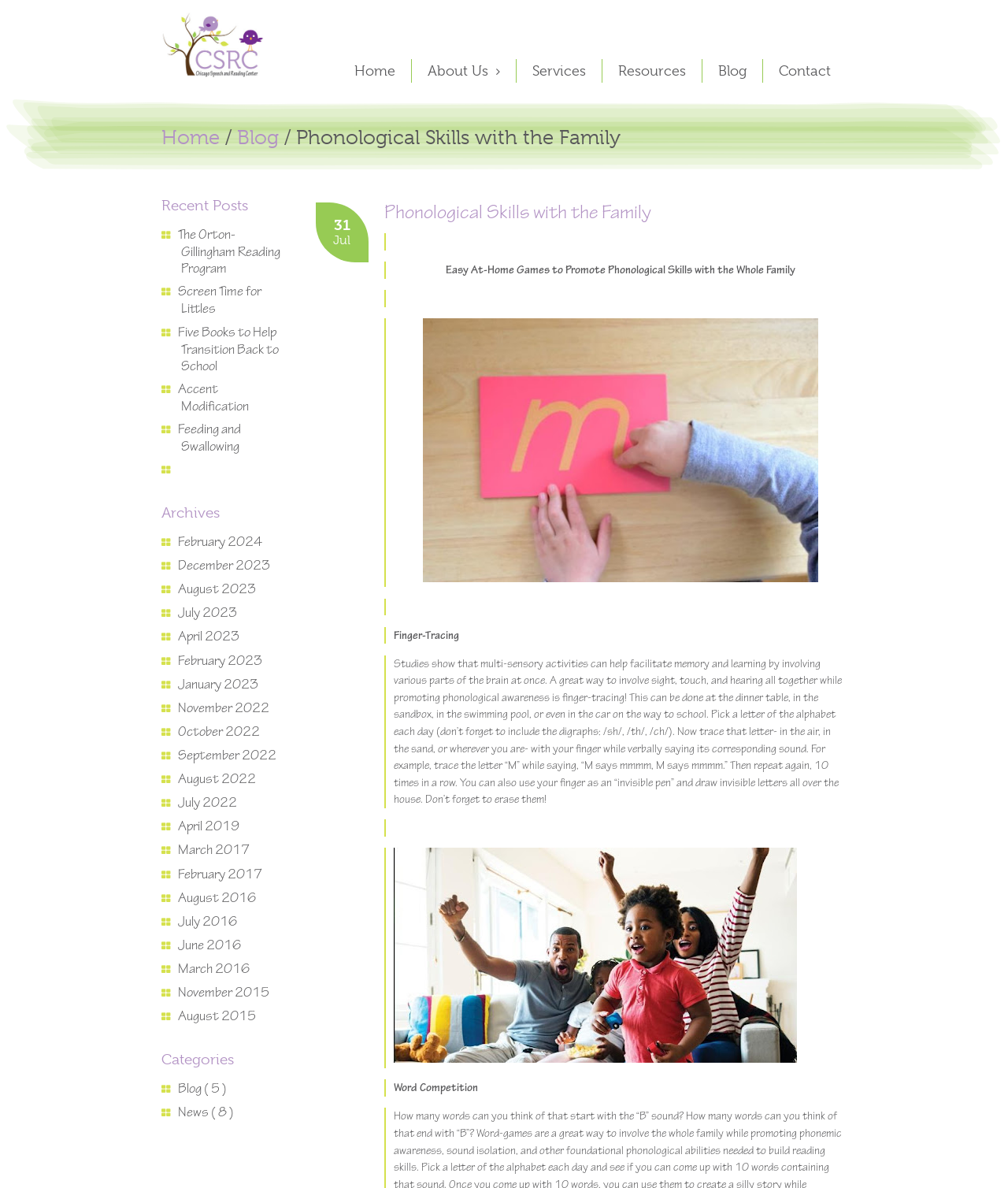Given the element description: "Resources", predict the bounding box coordinates of this UI element. The coordinates must be four float numbers between 0 and 1, given as [left, top, right, bottom].

[0.598, 0.05, 0.696, 0.07]